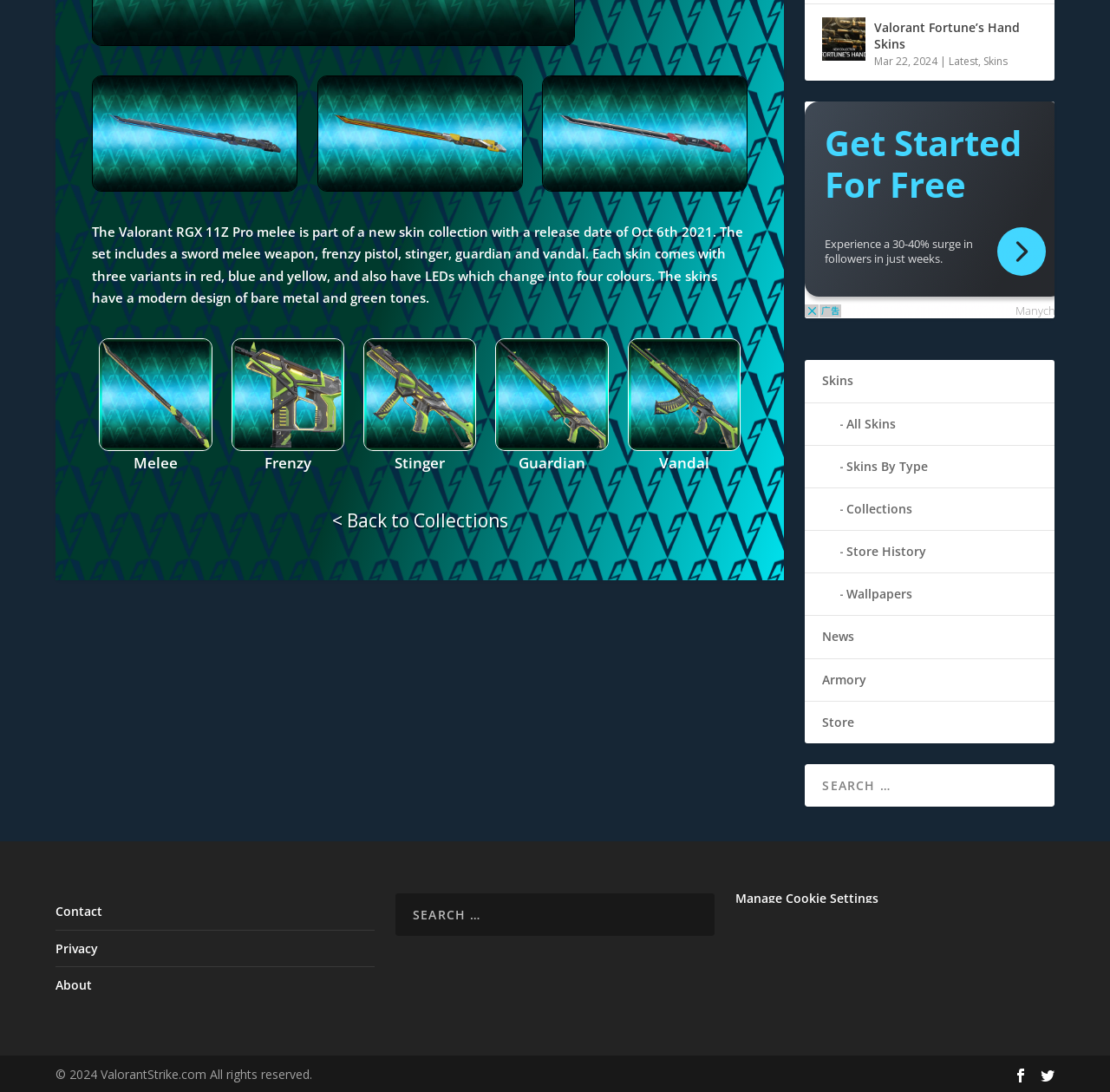Given the description "name="s" placeholder="Search …"", provide the bounding box coordinates of the corresponding UI element.

[0.356, 0.618, 0.644, 0.657]